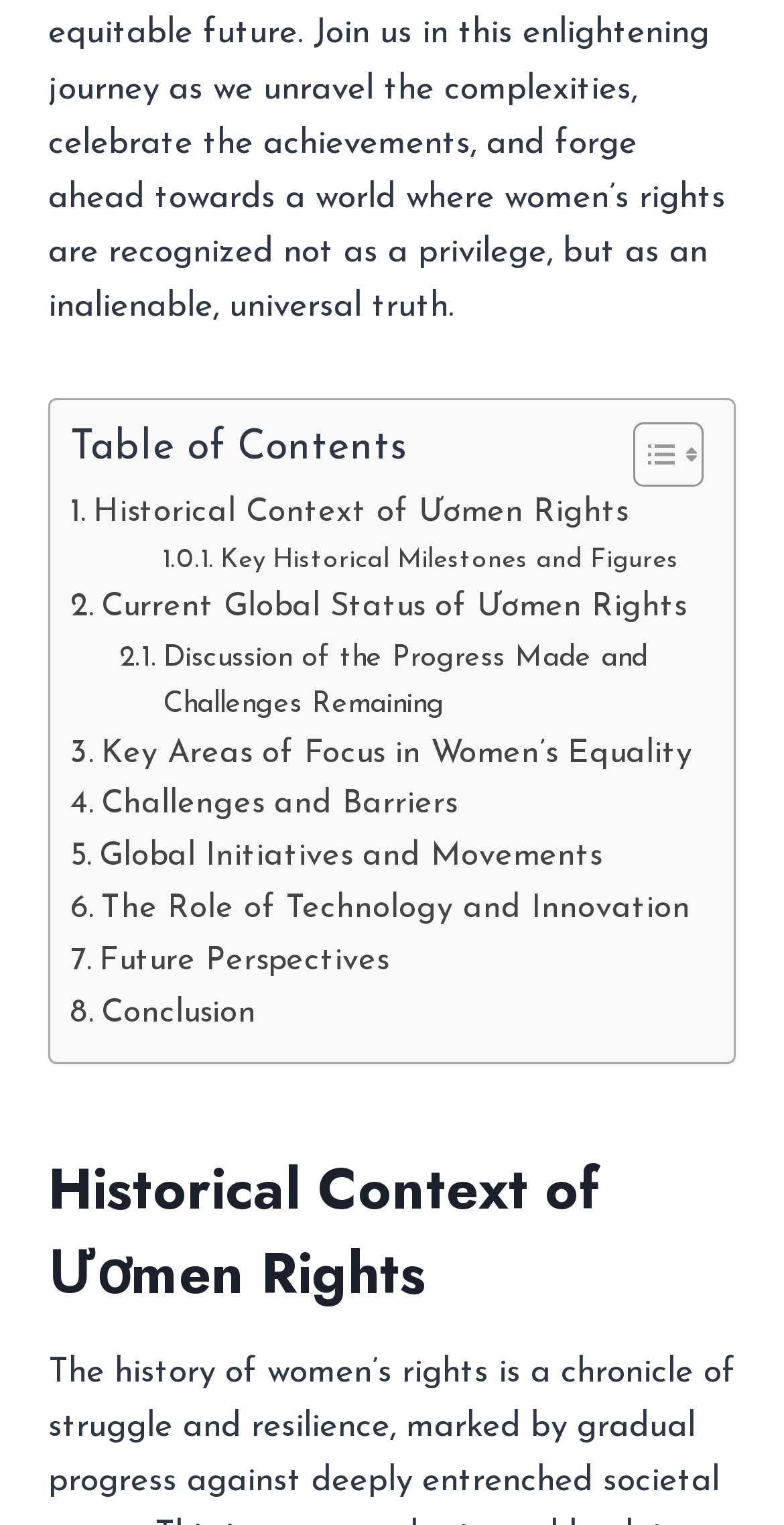Identify the bounding box coordinates for the UI element described as: "Global Initiatives and Movements".

[0.09, 0.546, 0.767, 0.58]